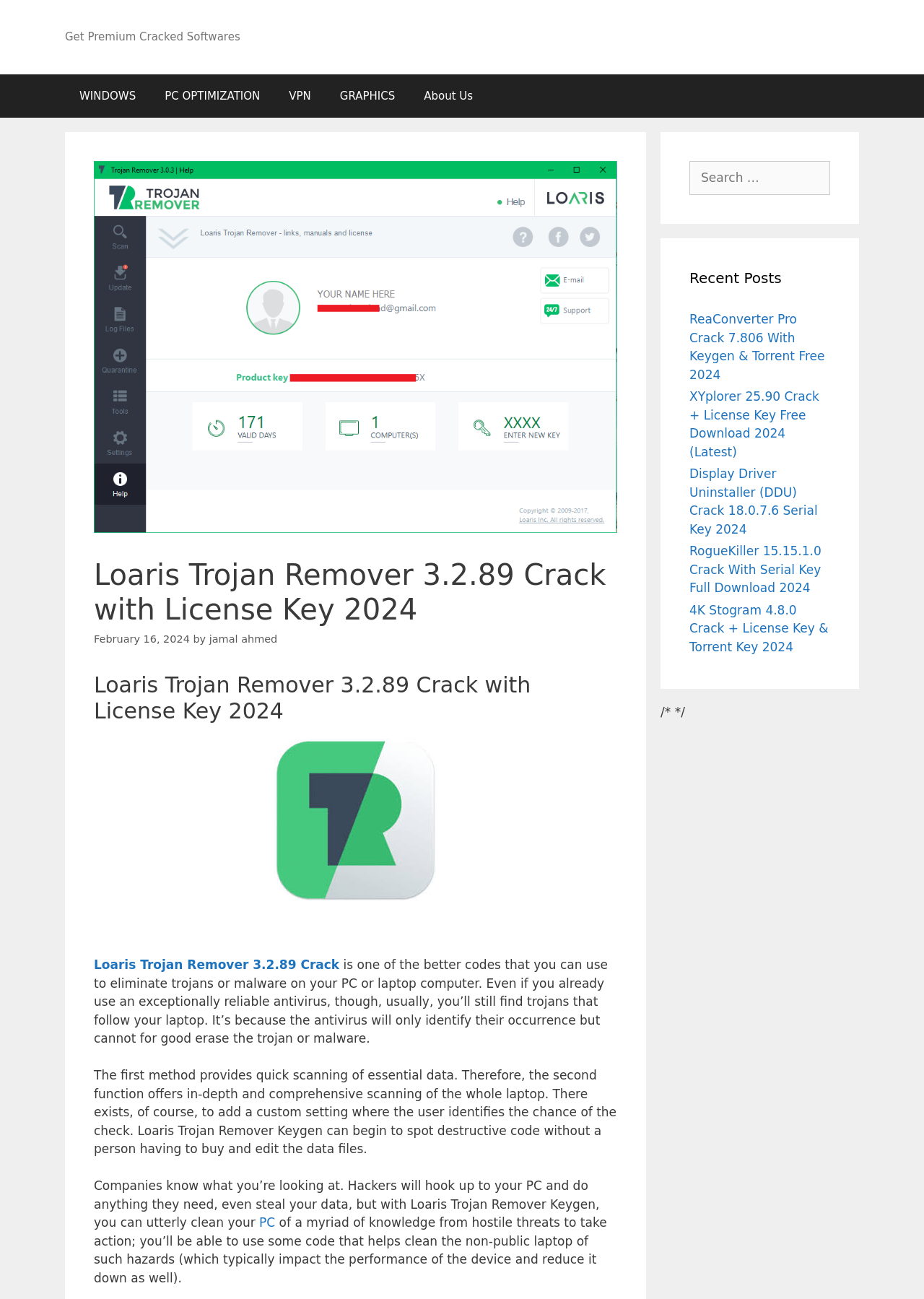Find the headline of the webpage and generate its text content.

Loaris Trojan Remover 3.2.89 Crack with License Key 2024